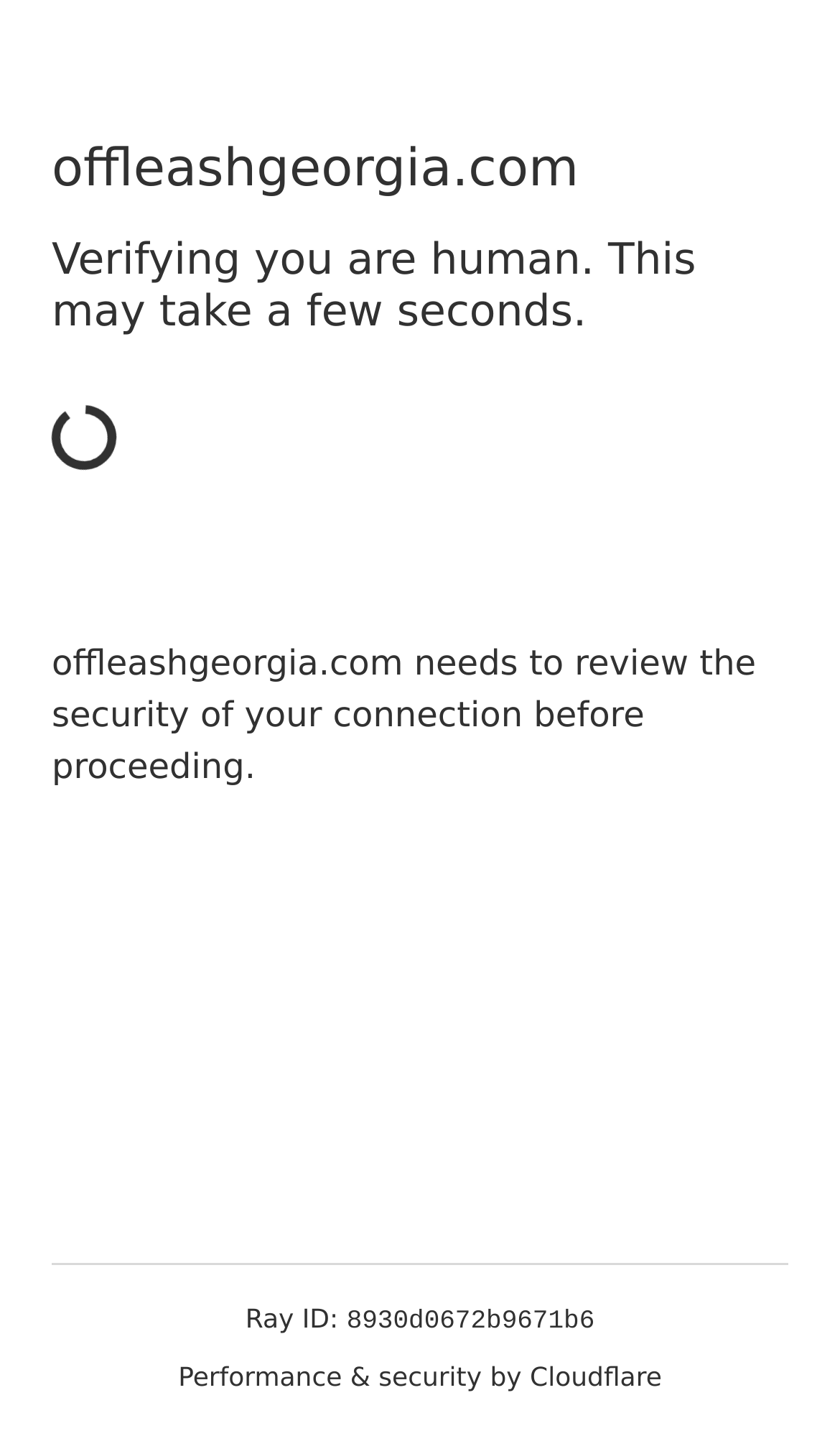What is providing performance and security? Refer to the image and provide a one-word or short phrase answer.

Cloudflare